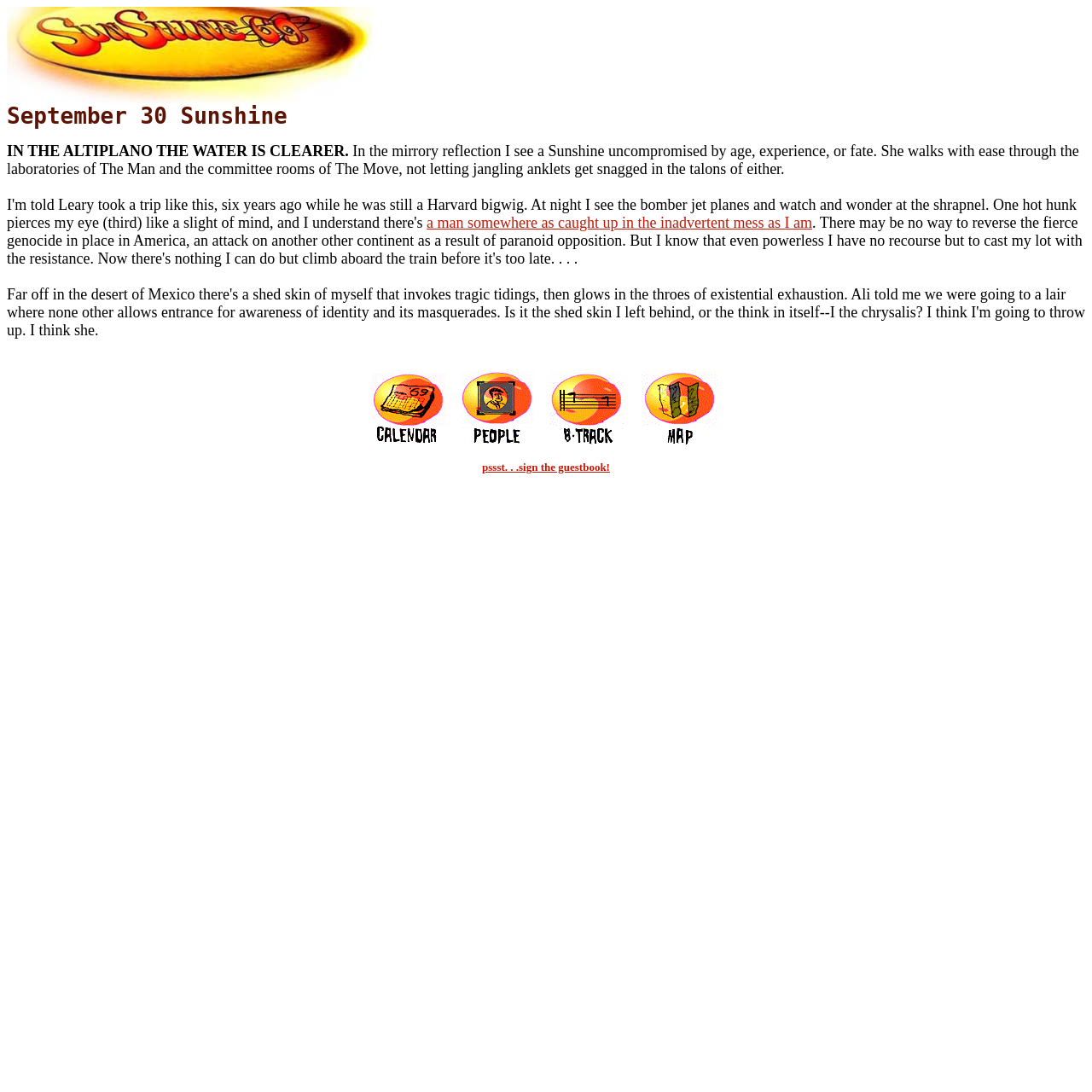Answer the question in a single word or phrase:
What is the purpose of the link 'pssst...sign the guestbook!'?

to sign the guestbook